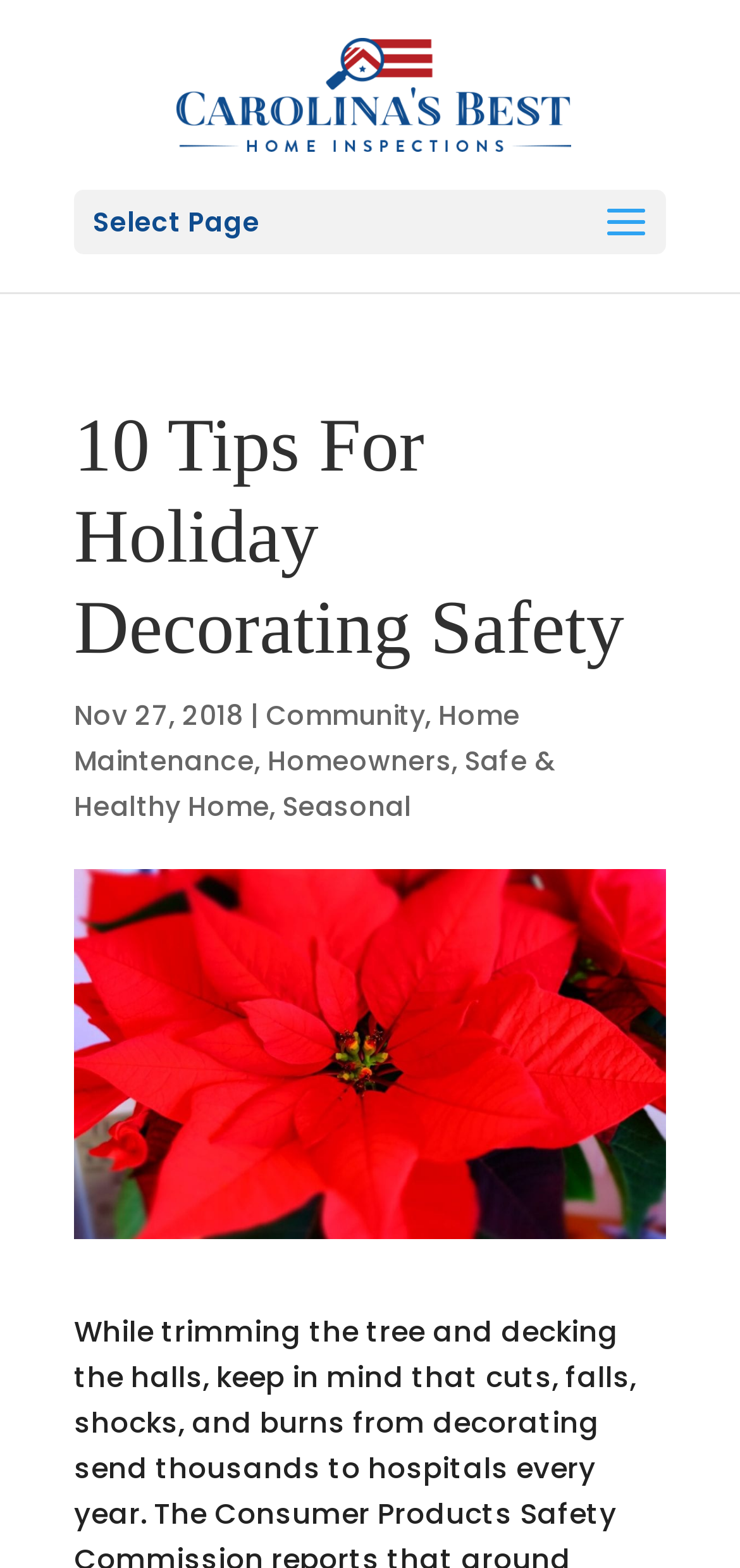Identify and extract the main heading of the webpage.

10 Tips For Holiday Decorating Safety